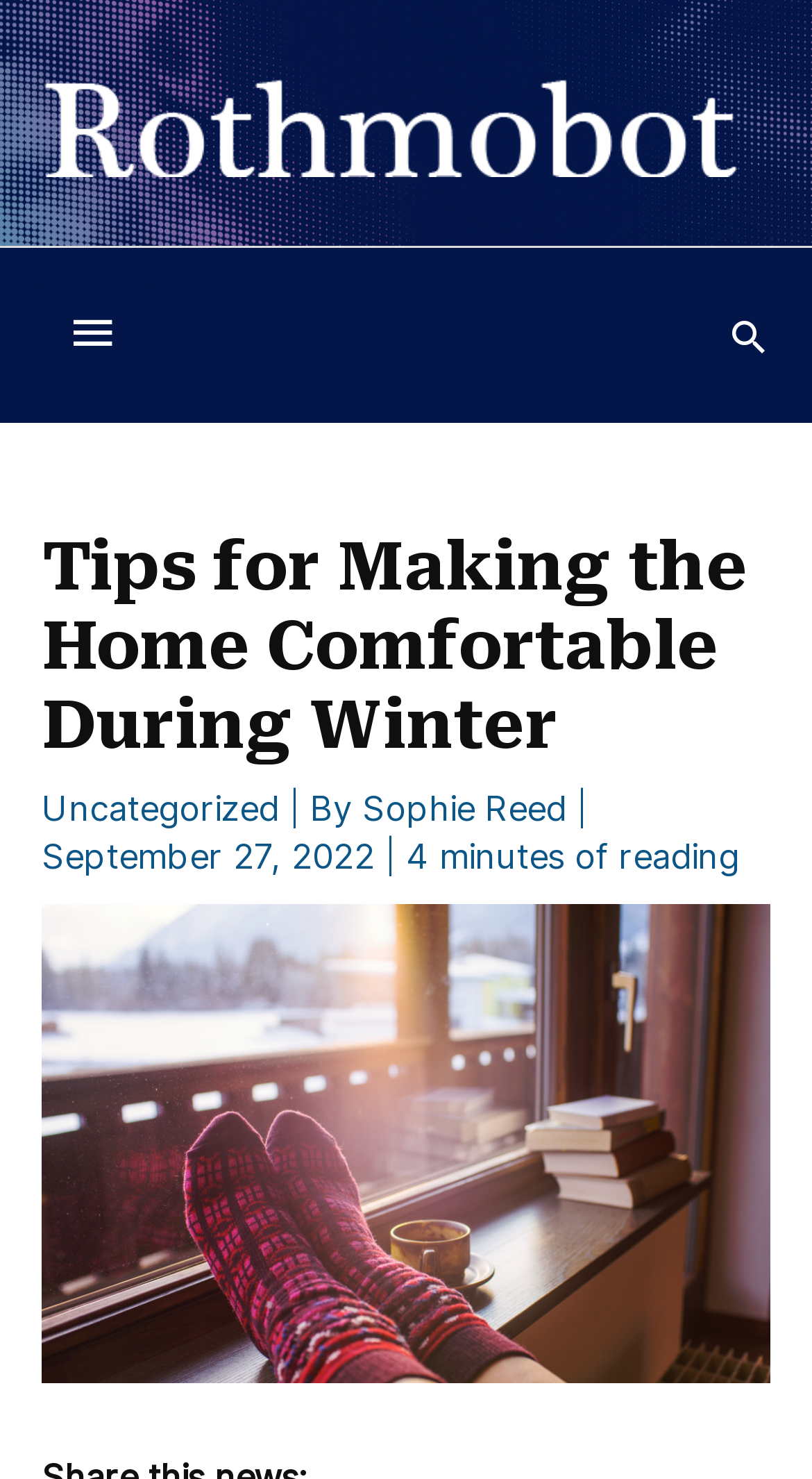Find the bounding box coordinates for the HTML element specified by: "alt="Rothmobot"".

[0.051, 0.067, 0.907, 0.095]